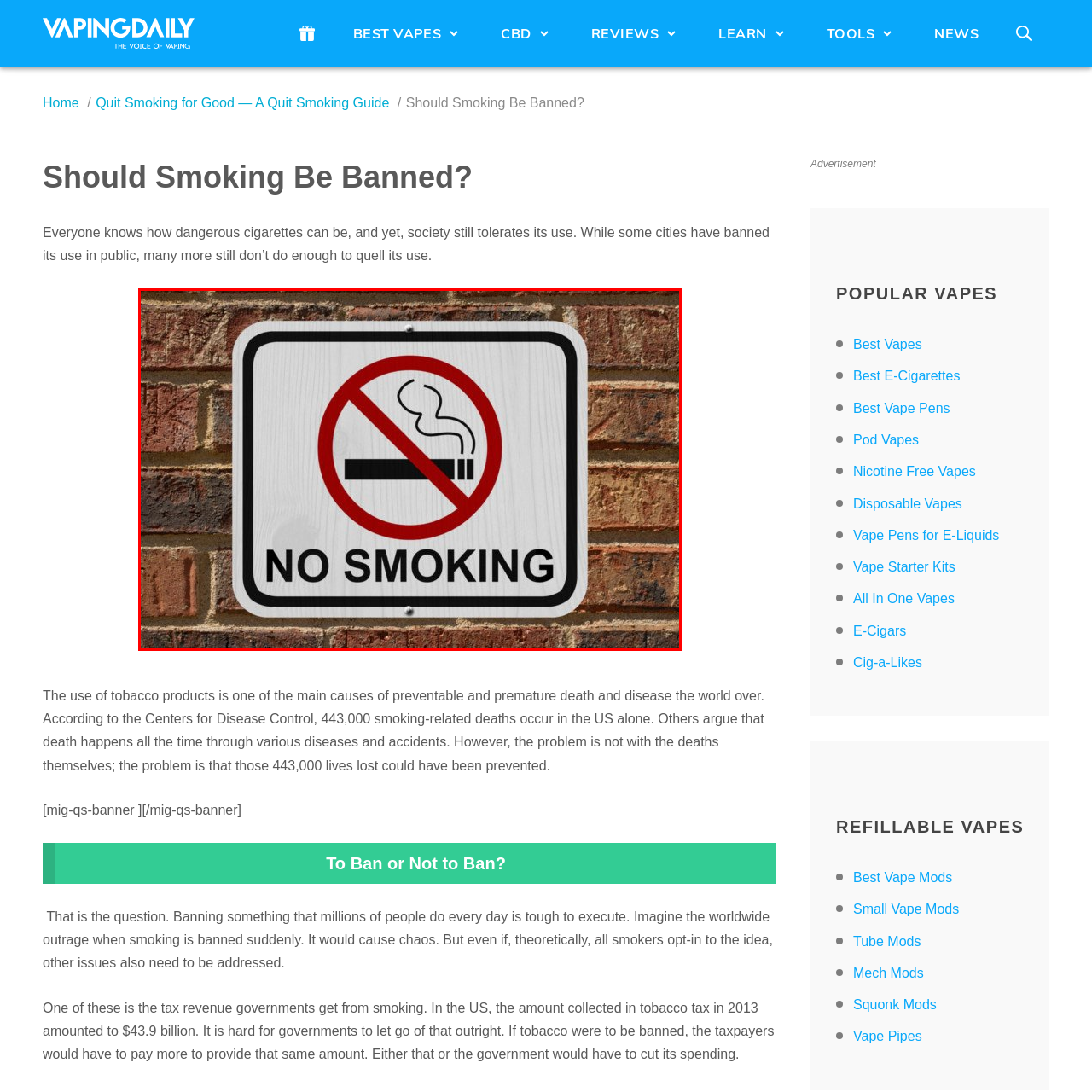Please analyze the portion of the image highlighted by the red bounding box and respond to the following question with a detailed explanation based on what you see: What symbol is used to convey prohibition?

The caption explains that the 'No Smoking' message is illustrated with a red circle and a diagonal line crossing over a cigarette icon, effectively conveying a clear prohibition against smoking.